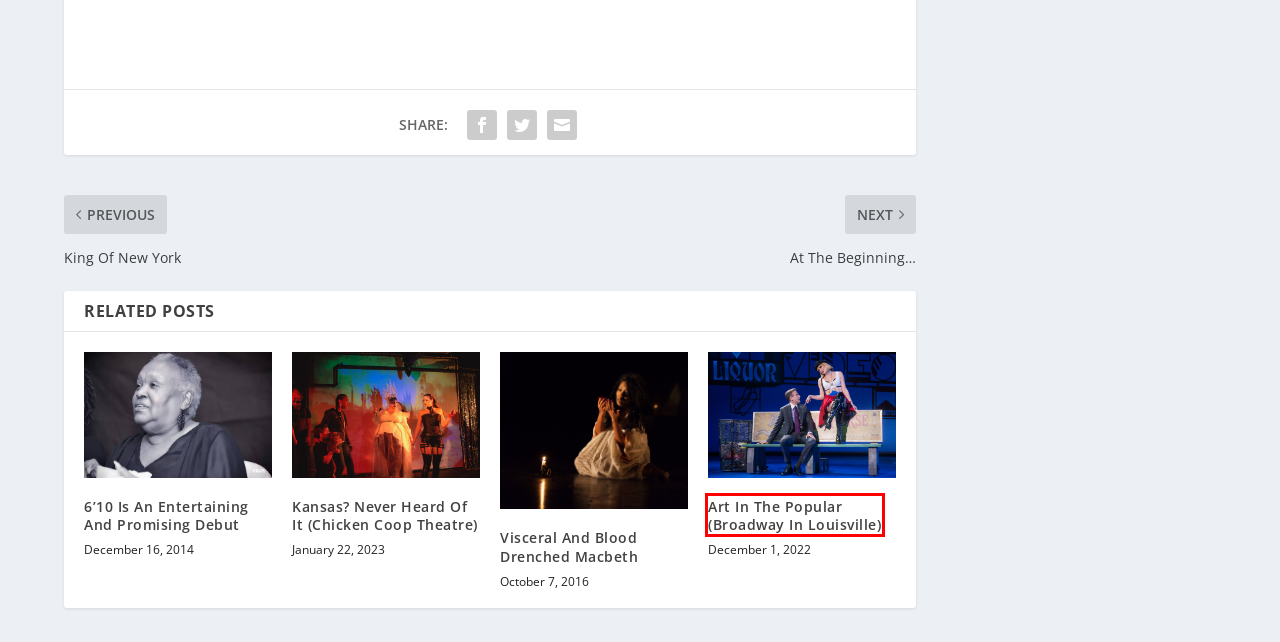Check out the screenshot of a webpage with a red rectangle bounding box. Select the best fitting webpage description that aligns with the new webpage after clicking the element inside the bounding box. Here are the candidates:
A. About Us | Arts-Louisville Reviews
B. Fools For Love (Commonwealth Theatre Center) | Arts-Louisville Reviews
C. Art In The Popular (Broadway In Louisville) | Arts-Louisville Reviews
D. Music | Arts-Louisville Reviews
E. Visceral And Blood Drenched Macbeth | Arts-Louisville Reviews
F. Kansas? Never Heard Of It (Chicken Coop Theatre) | Arts-Louisville Reviews
G. 6’10 Is An Entertaining And Promising Debut | Arts-Louisville Reviews
H. Literature | Arts-Louisville Reviews

C